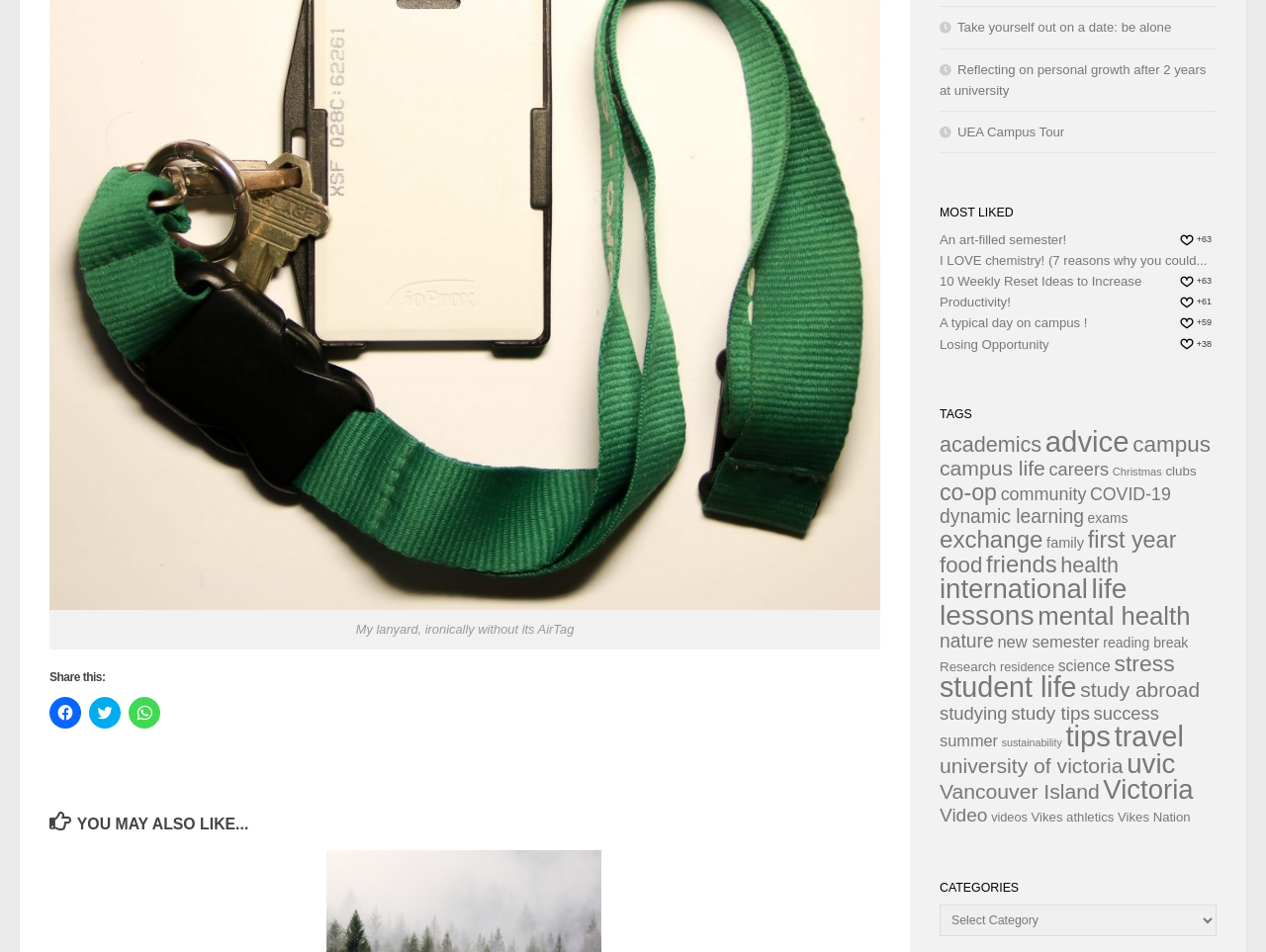What is the purpose of the 'Share this:' section?
Based on the image, answer the question with as much detail as possible.

I found the heading 'Share this:' at [1249] and noticed that it is followed by links to share on Facebook, Twitter, and WhatsApp. This suggests that the purpose of this section is to allow users to share content on social media platforms.